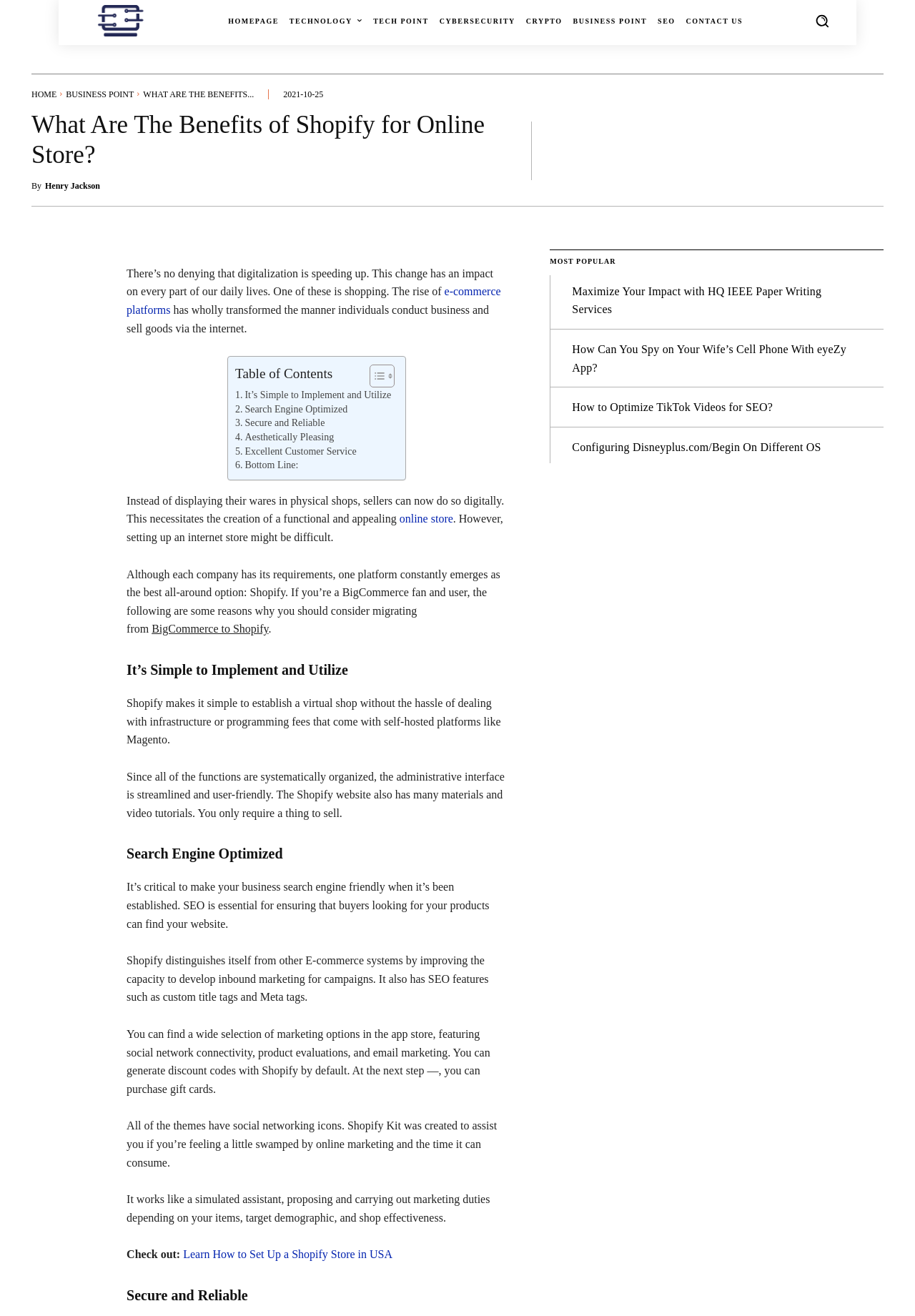Find the bounding box coordinates for the HTML element described as: "Acts of the Apostles". The coordinates should consist of four float values between 0 and 1, i.e., [left, top, right, bottom].

None